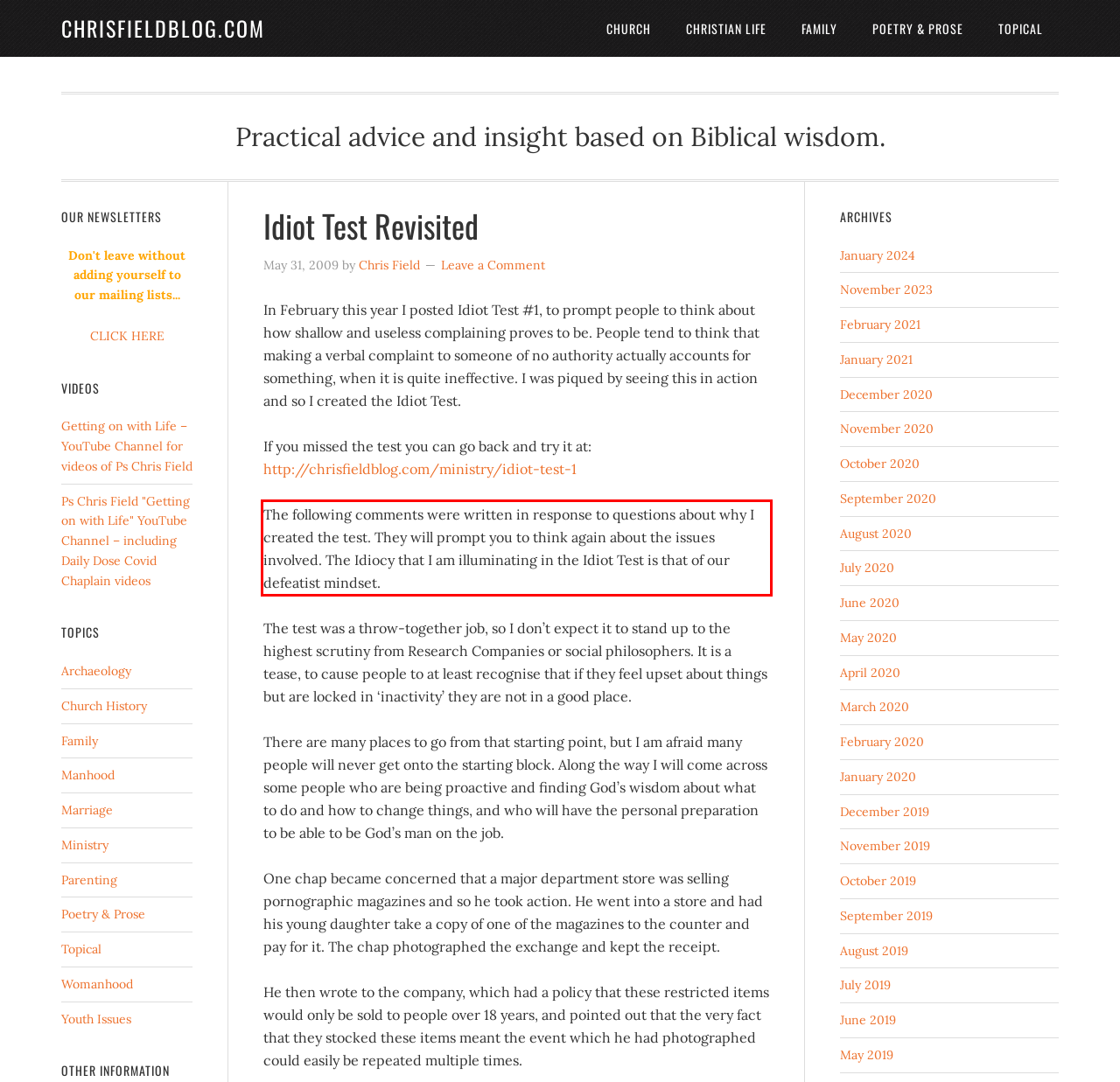Please analyze the provided webpage screenshot and perform OCR to extract the text content from the red rectangle bounding box.

The following comments were written in response to questions about why I created the test. They will prompt you to think again about the issues involved. The Idiocy that I am illuminating in the Idiot Test is that of our defeatist mindset.